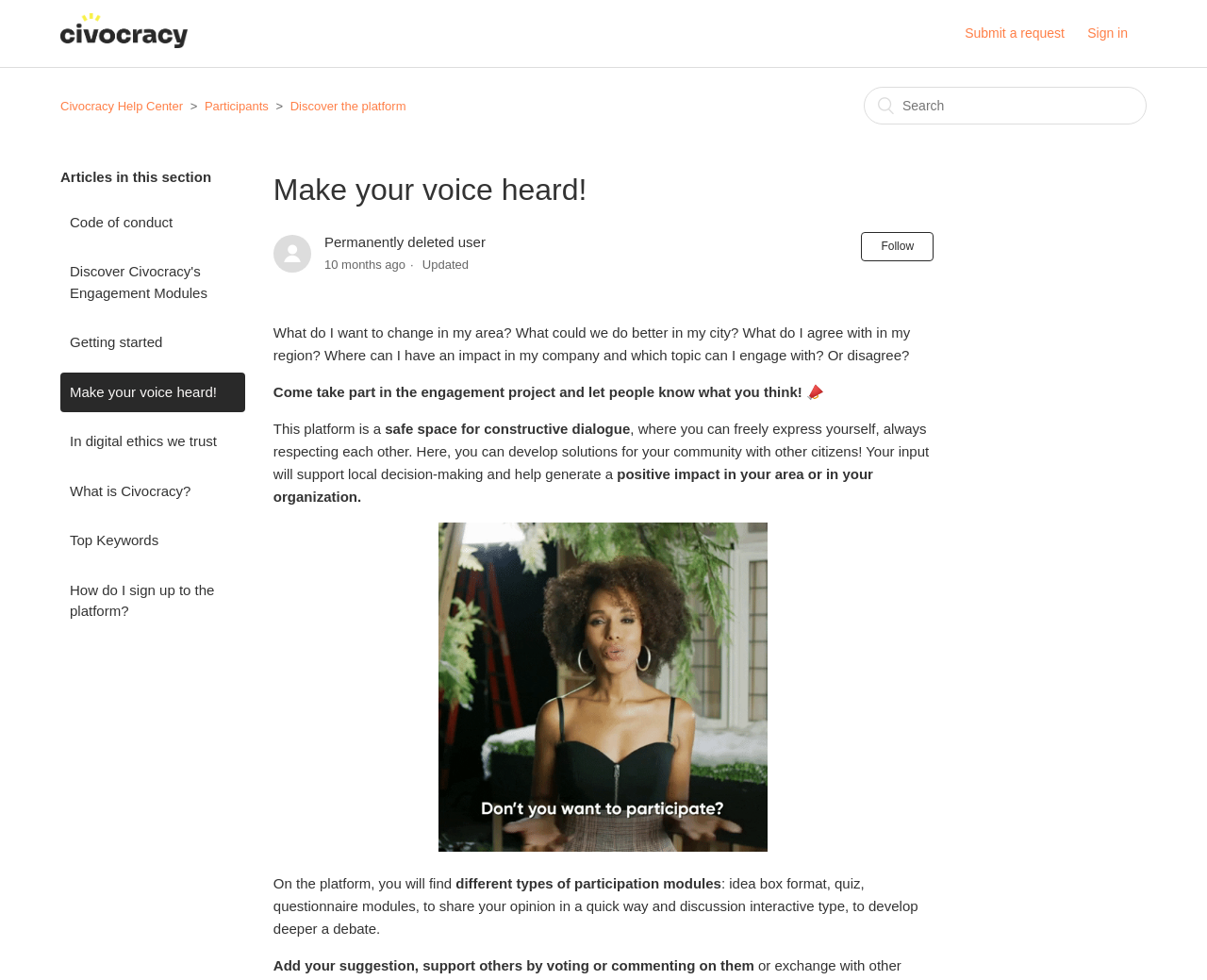For the following element description, predict the bounding box coordinates in the format (top-left x, top-left y, bottom-right x, bottom-right y). All values should be floating point numbers between 0 and 1. Description: Sign in

[0.901, 0.018, 0.95, 0.05]